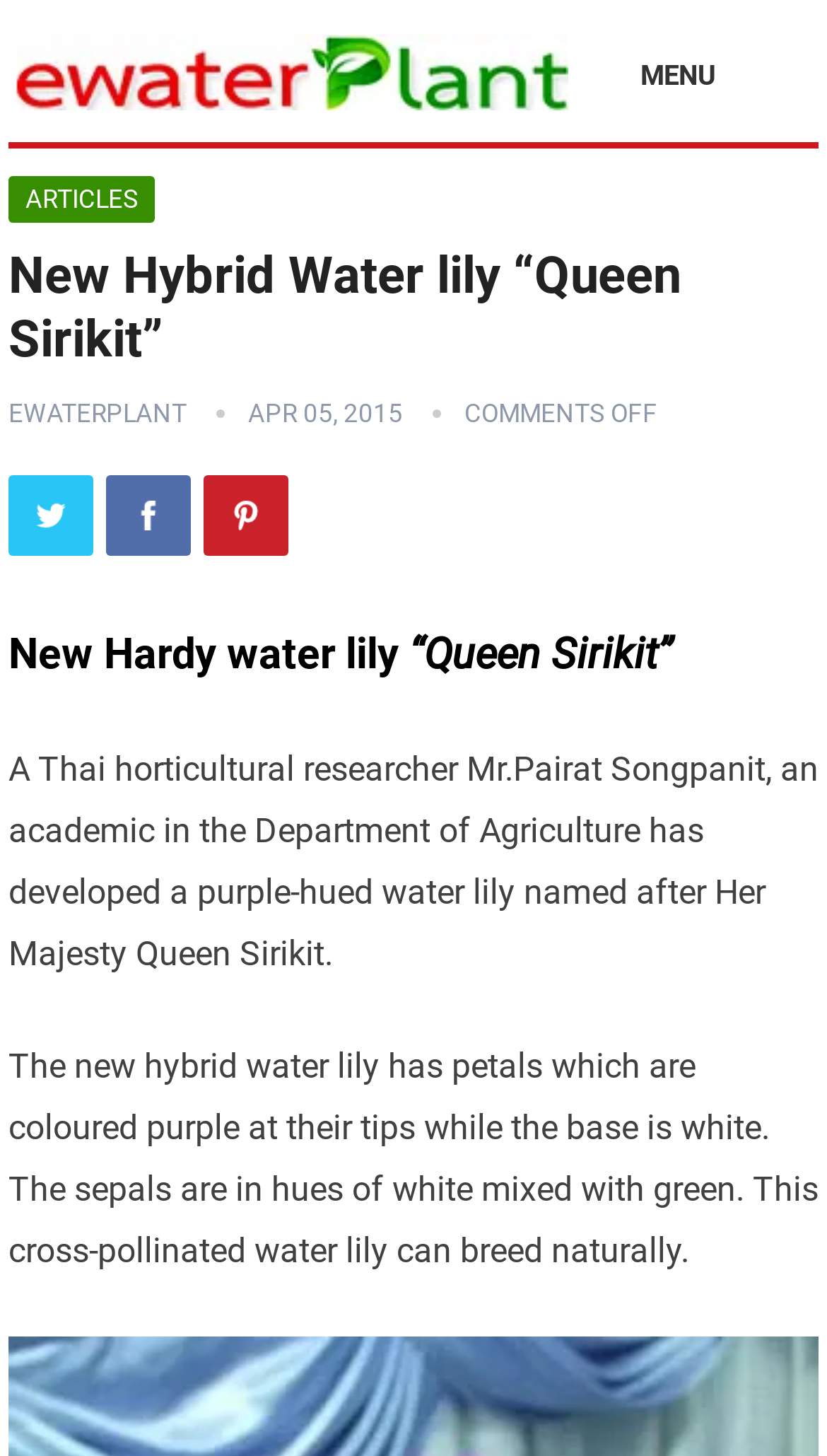Offer a comprehensive description of the webpage’s content and structure.

The webpage is about the Hardy water lily "Queen Sirikit" in Thailand. At the top left, there is a link. To the right of it, there is a "MENU" button. Below the "MENU" button, there is a header section that spans the entire width of the page. Within this section, there are several links, including "ARTICLES", "EWATERPLANT", "Twitter", "Facebook", and "Pinterest", each accompanied by its respective icon. The "Twitter", "Facebook", and "Pinterest" links are positioned side by side, with the "Twitter" link on the left and the "Pinterest" link on the right. 

Below the header section, there is a main content area that also spans the entire width of the page. It starts with a heading that reads "New Hybrid Water lily “Queen Sirikit”". Below the heading, there is a paragraph of text that describes the development of the new hybrid water lily by a Thai horticultural researcher. The text is followed by another paragraph that provides more details about the characteristics of the water lily.